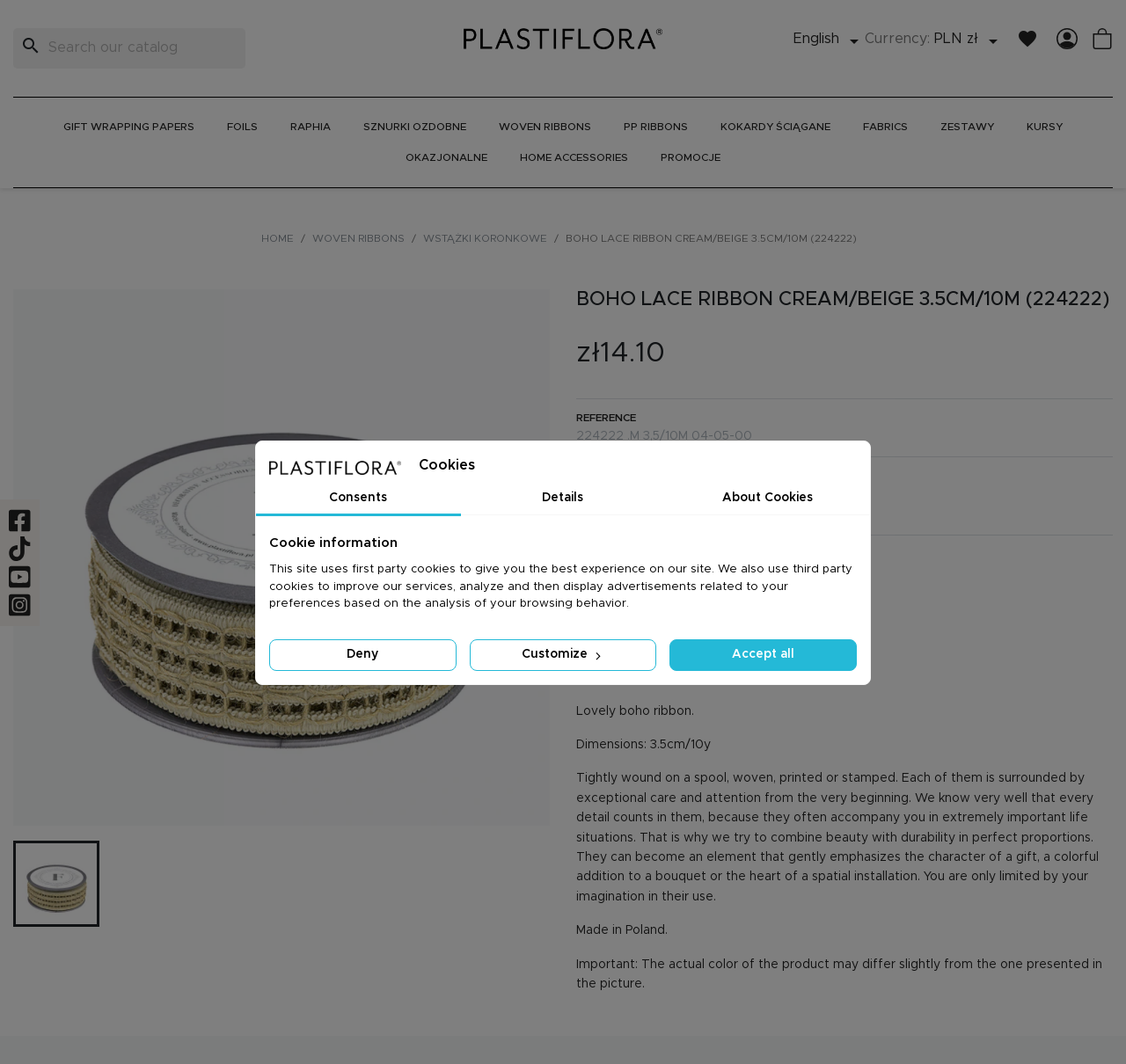Please specify the coordinates of the bounding box for the element that should be clicked to carry out this instruction: "Search for products". The coordinates must be four float numbers between 0 and 1, formatted as [left, top, right, bottom].

[0.012, 0.026, 0.218, 0.064]